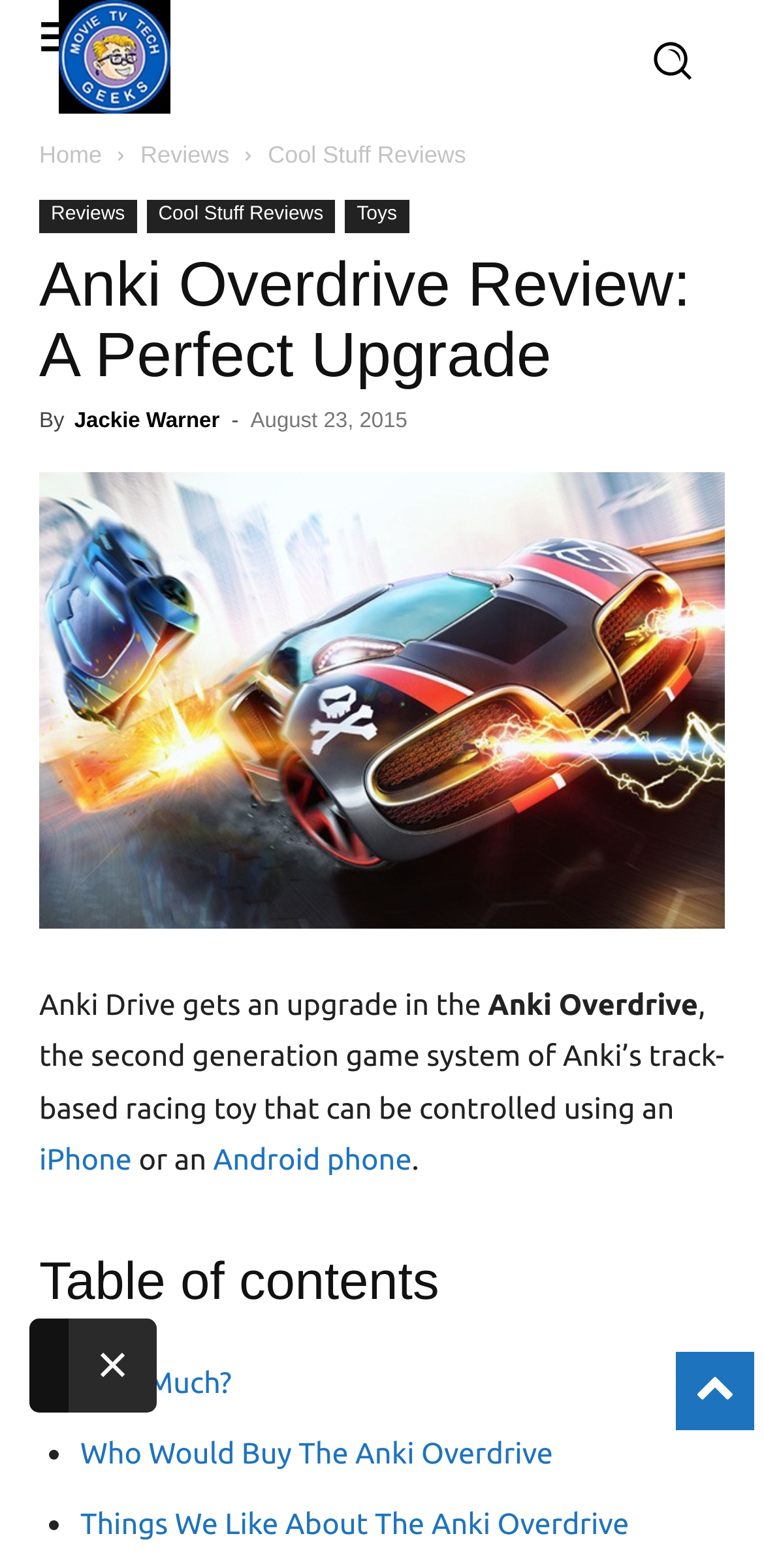Please look at the image and answer the question with a detailed explanation: Who is the author of the review?

The author of the review can be inferred from the link 'Jackie Warner' next to the text 'By' in the article.